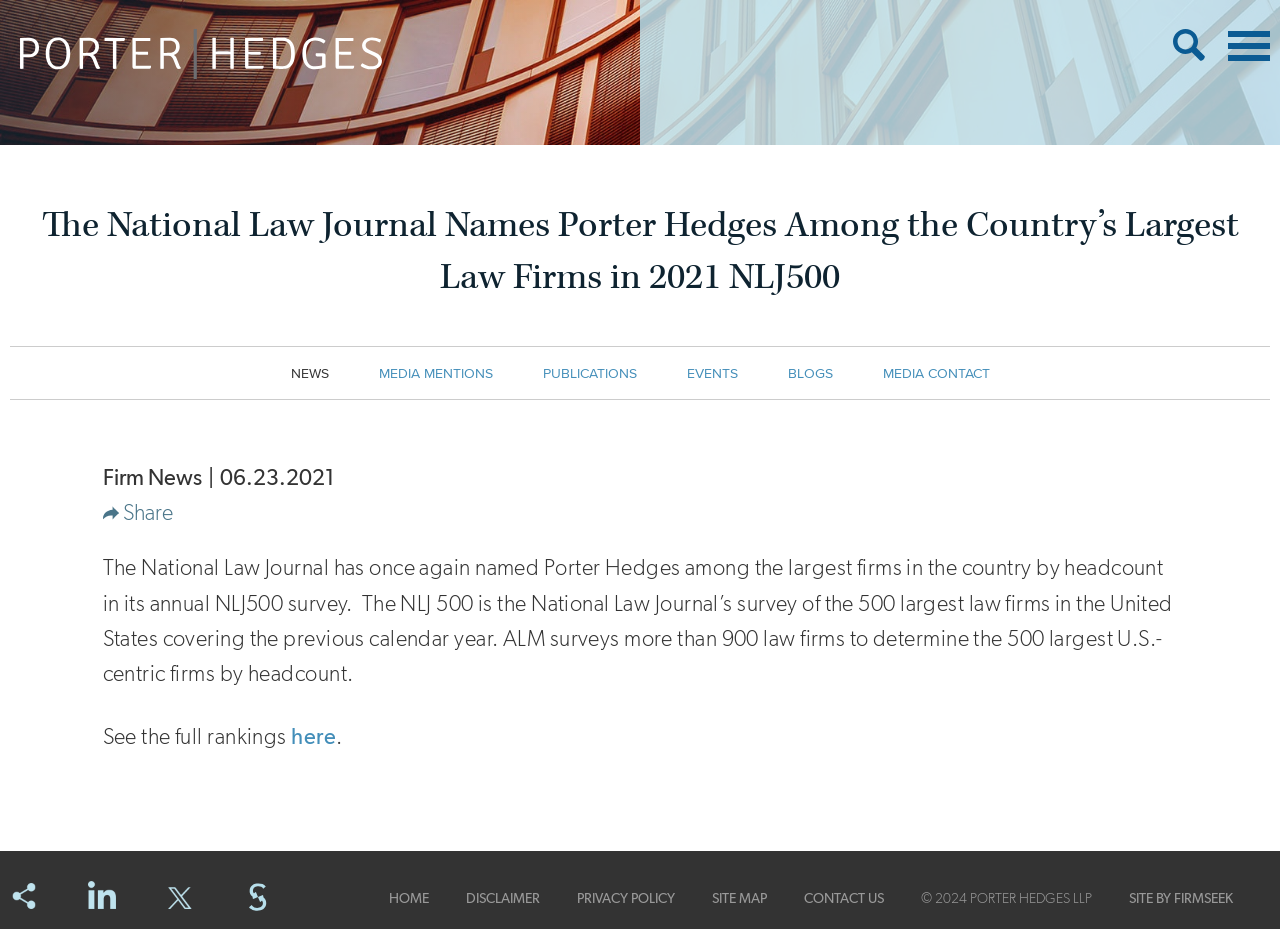What is the name of the law firm mentioned?
Please provide a single word or phrase as the answer based on the screenshot.

Porter Hedges LLP